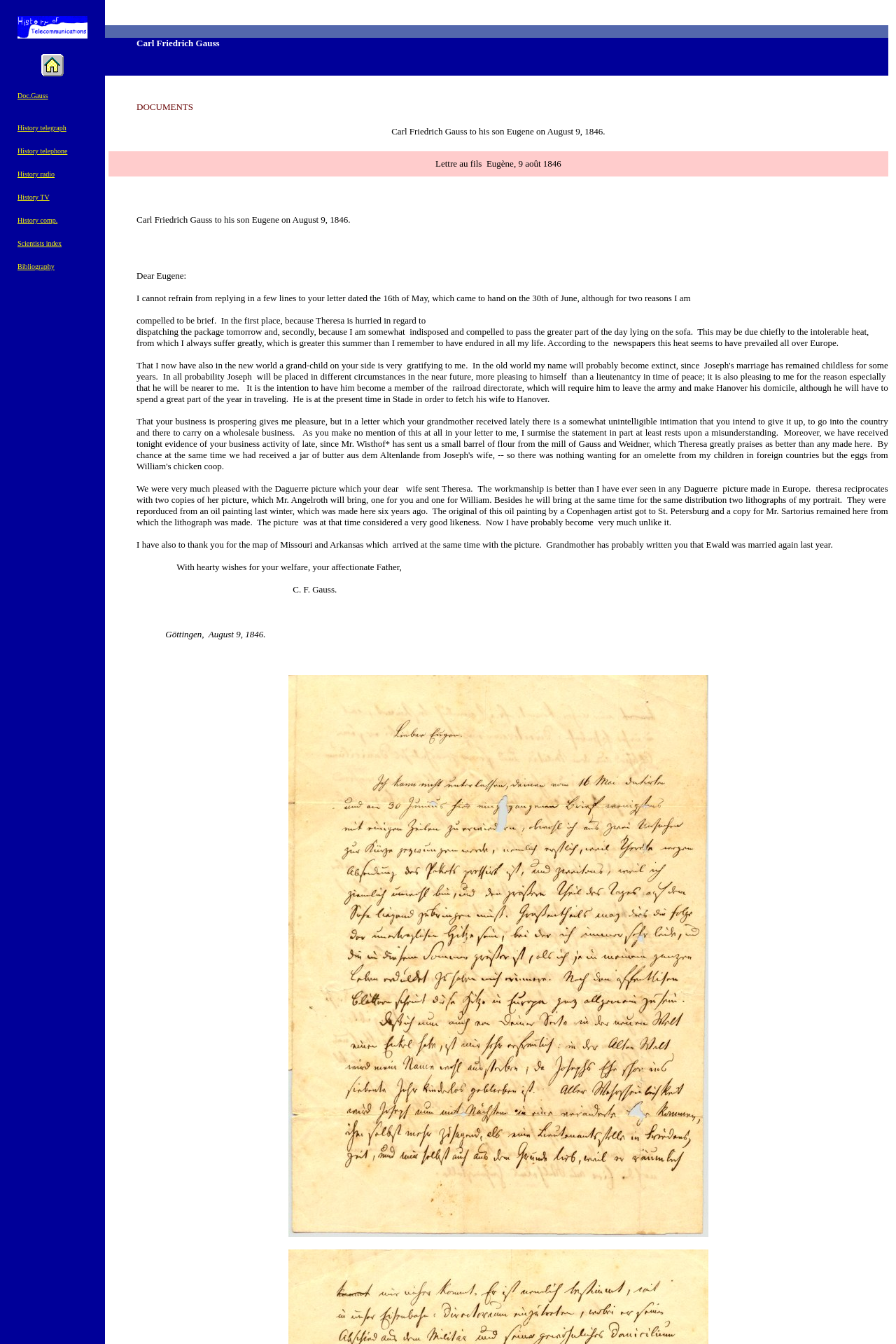Locate the bounding box of the UI element defined by this description: "parent_node: Search for: value=""". The coordinates should be given as four float numbers between 0 and 1, formatted as [left, top, right, bottom].

None